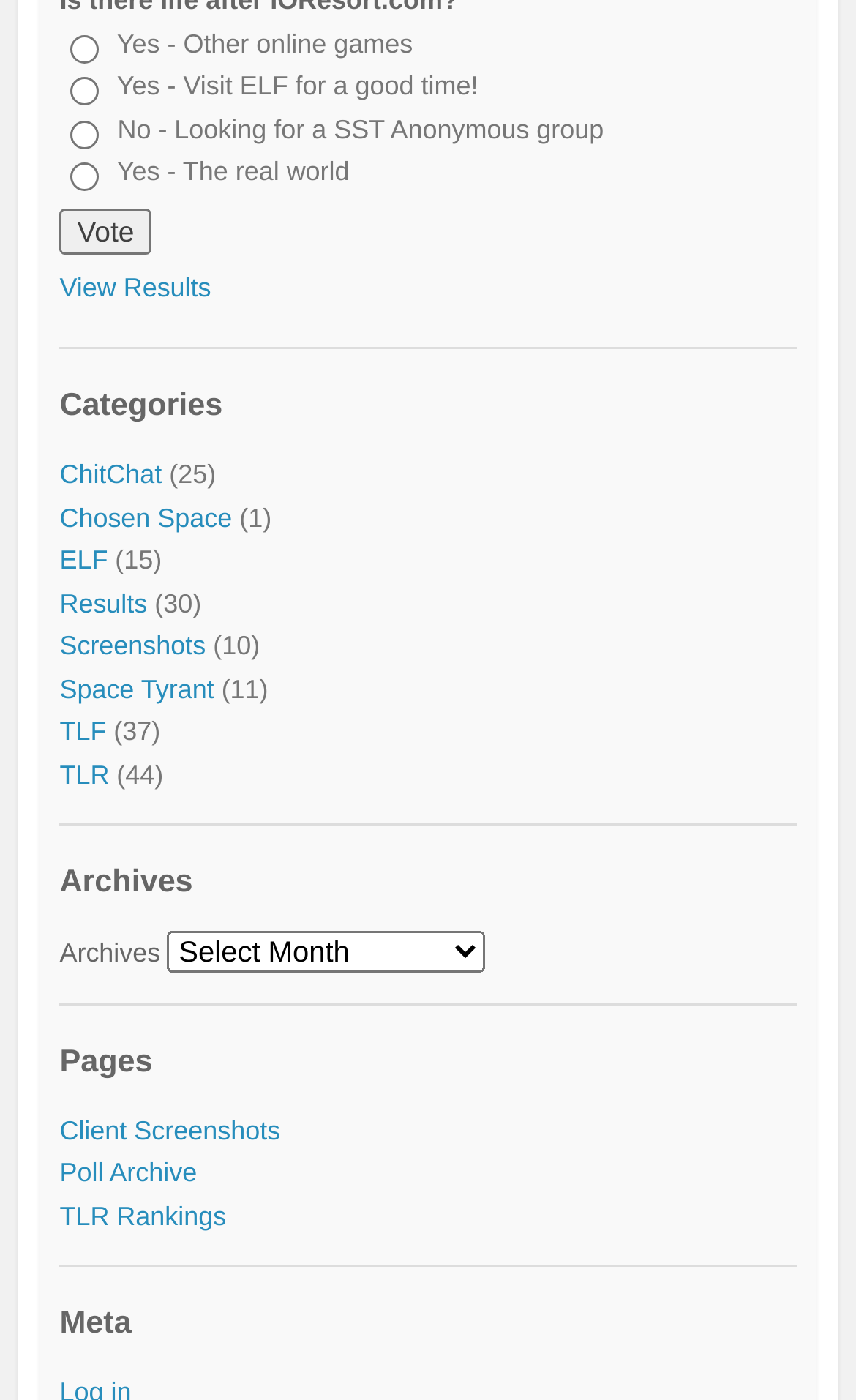Please determine the bounding box coordinates of the clickable area required to carry out the following instruction: "View poll results". The coordinates must be four float numbers between 0 and 1, represented as [left, top, right, bottom].

[0.07, 0.194, 0.247, 0.216]